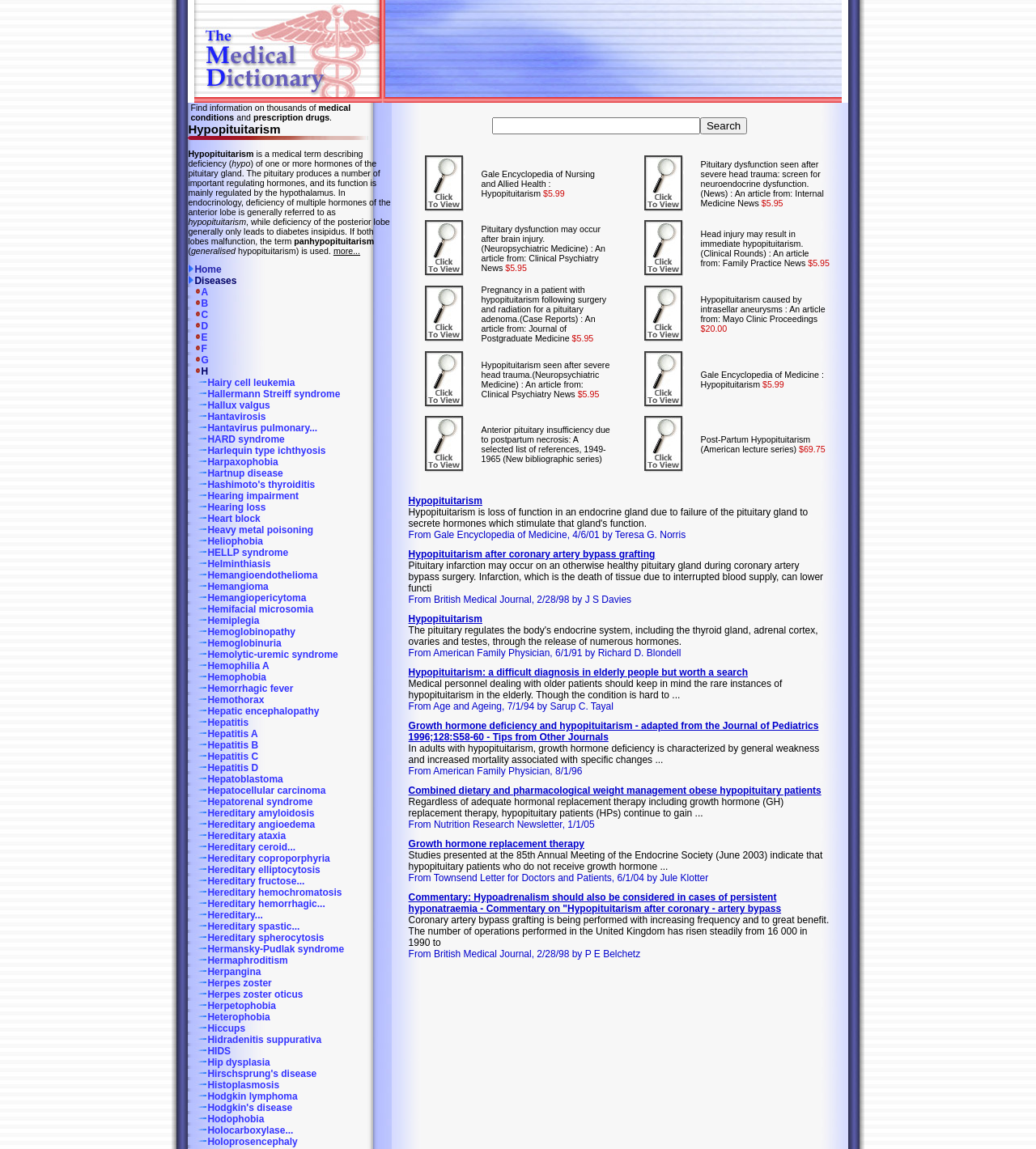Locate the bounding box coordinates of the item that should be clicked to fulfill the instruction: "Click on the 'Hypopituitarism' heading".

[0.182, 0.106, 0.378, 0.122]